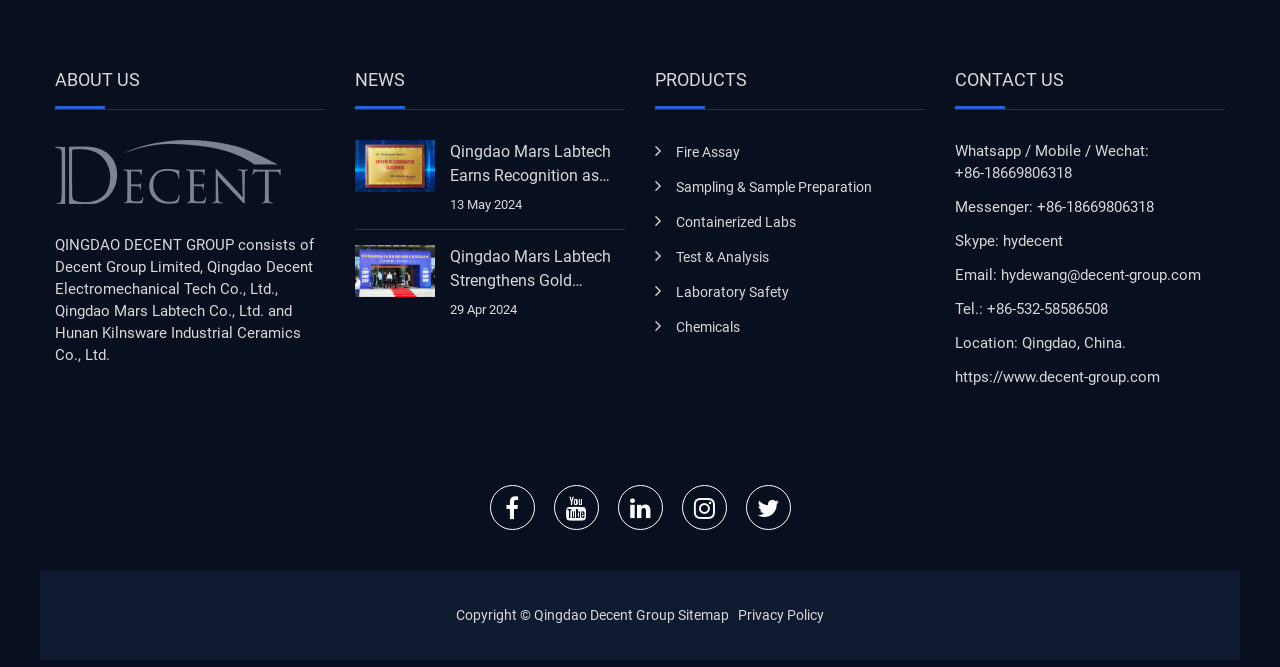From the webpage screenshot, predict the bounding box coordinates (top-left x, top-left y, bottom-right x, bottom-right y) for the UI element described here: hydewang@decent-group.com

[0.782, 0.395, 0.938, 0.428]